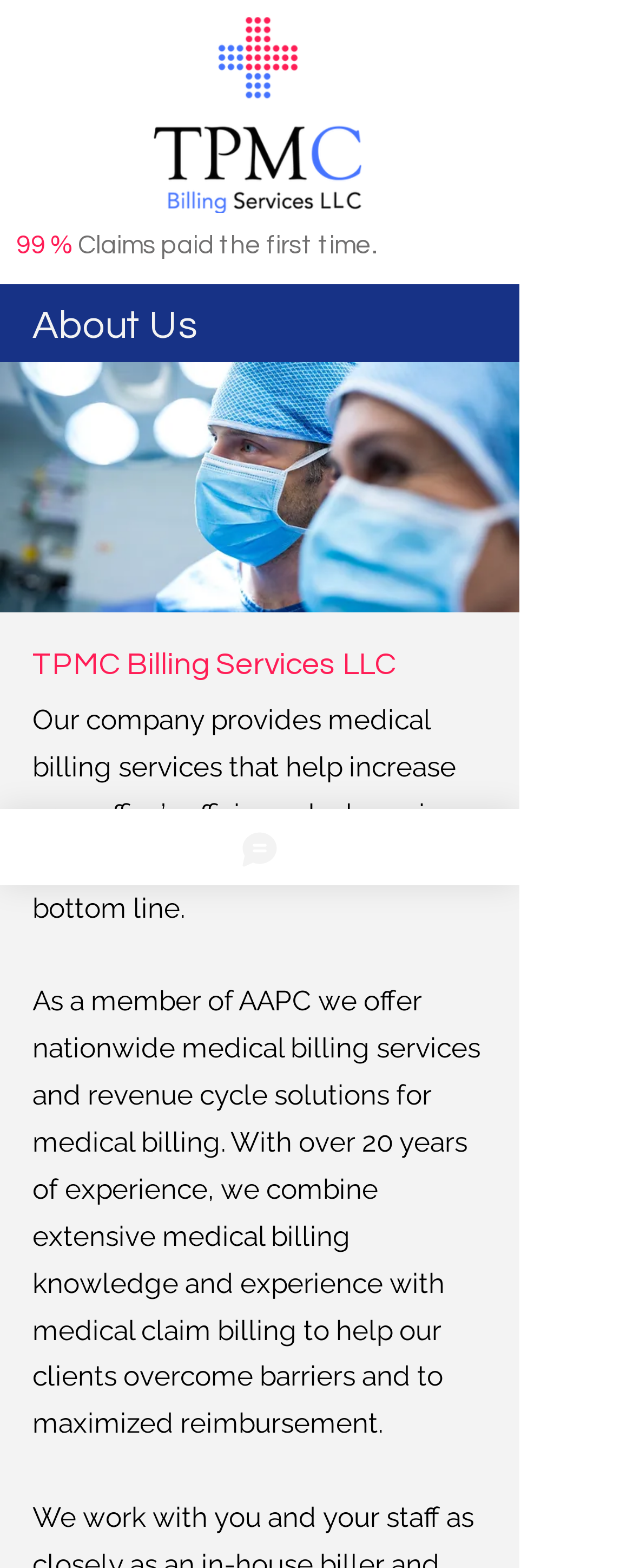What is the purpose of the company's medical billing services?
Please utilize the information in the image to give a detailed response to the question.

According to the StaticText element, 'Our company provides medical billing services that help increase your office’s efficiency by lowering your costs and improving your bottom line.' This suggests that the primary purpose of the company's medical billing services is to increase efficiency.